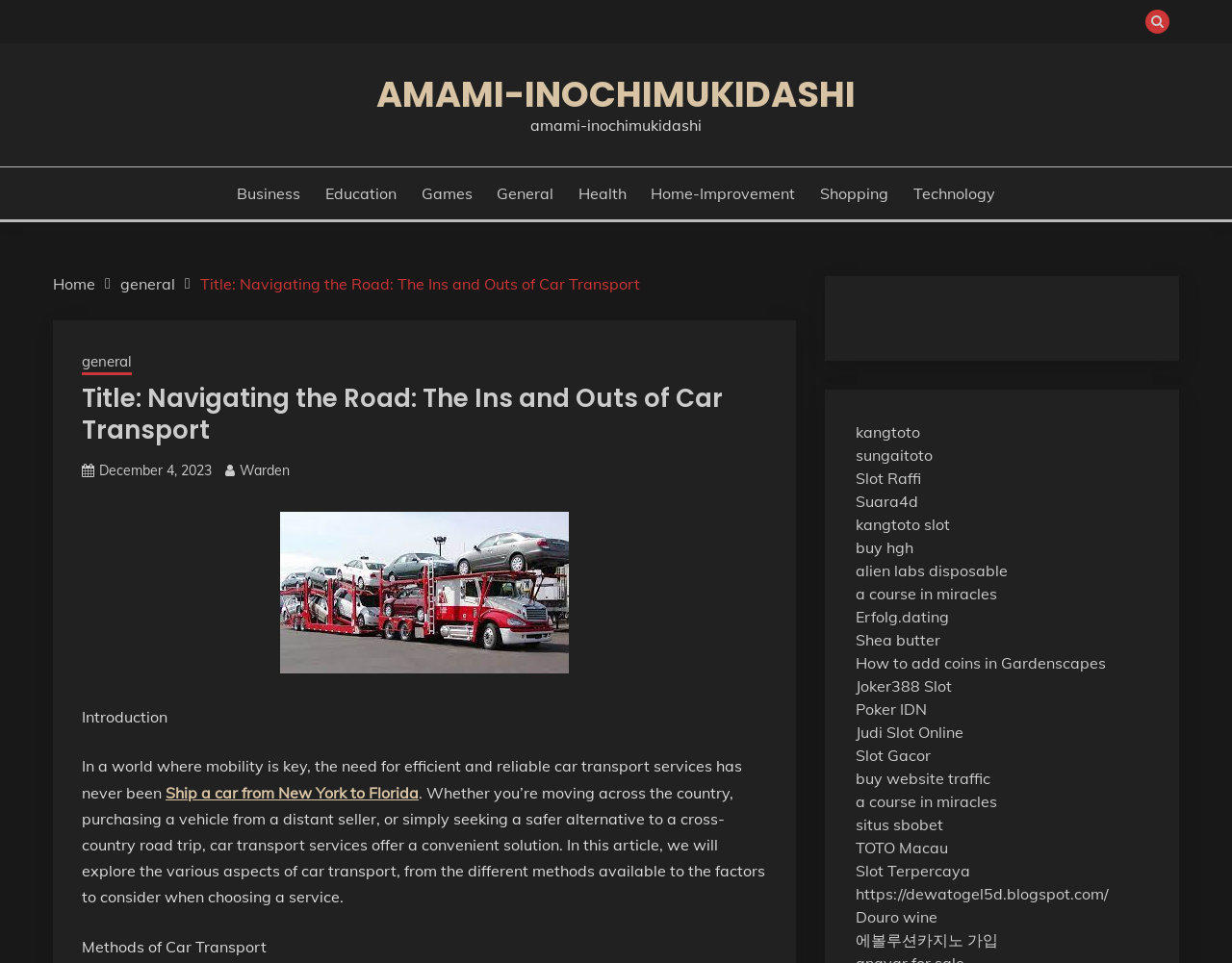Specify the bounding box coordinates of the element's region that should be clicked to achieve the following instruction: "Click the 'Ship a car from New York to Florida' link". The bounding box coordinates consist of four float numbers between 0 and 1, in the format [left, top, right, bottom].

[0.134, 0.813, 0.34, 0.833]